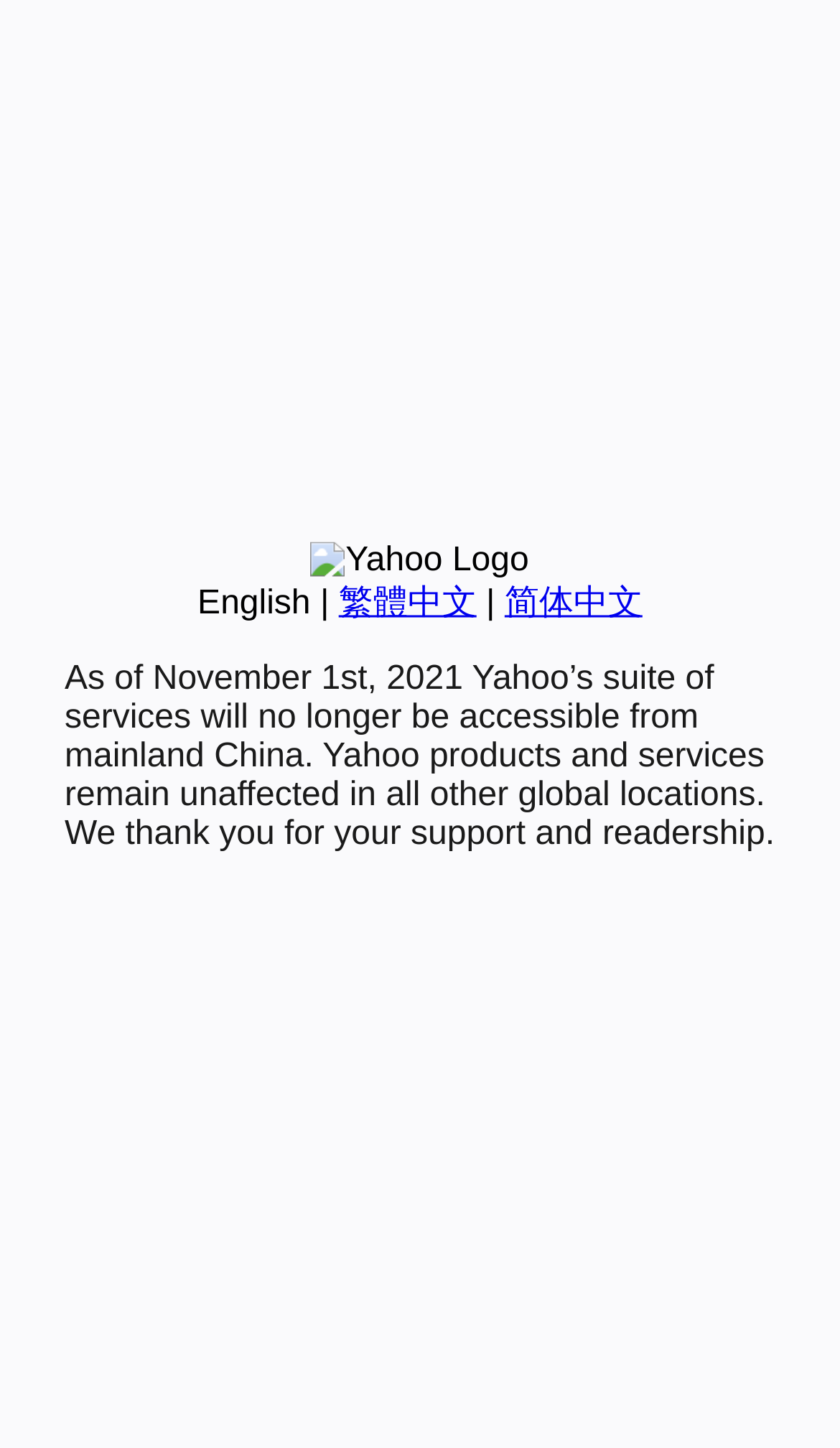From the element description 简体中文, predict the bounding box coordinates of the UI element. The coordinates must be specified in the format (top-left x, top-left y, bottom-right x, bottom-right y) and should be within the 0 to 1 range.

[0.601, 0.404, 0.765, 0.429]